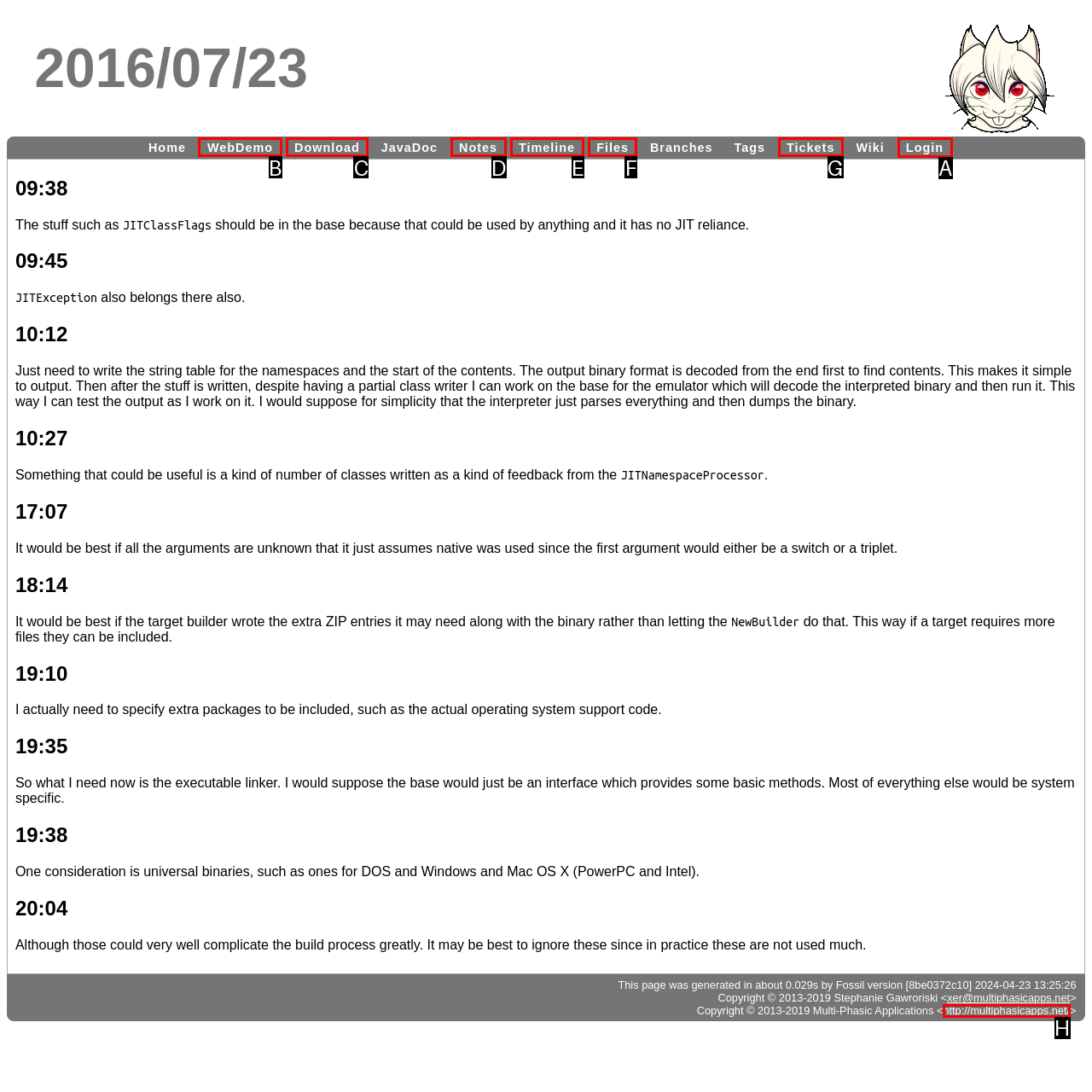Tell me which one HTML element I should click to complete the following task: Login to the system Answer with the option's letter from the given choices directly.

A